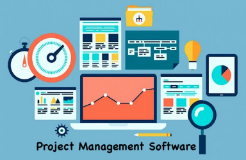What does the clock icon represent?
Using the information presented in the image, please offer a detailed response to the question.

The clock icon surrounding the laptop screen represents productivity, implying that the project management software is designed to help users manage their time more efficiently and stay on track with their projects.